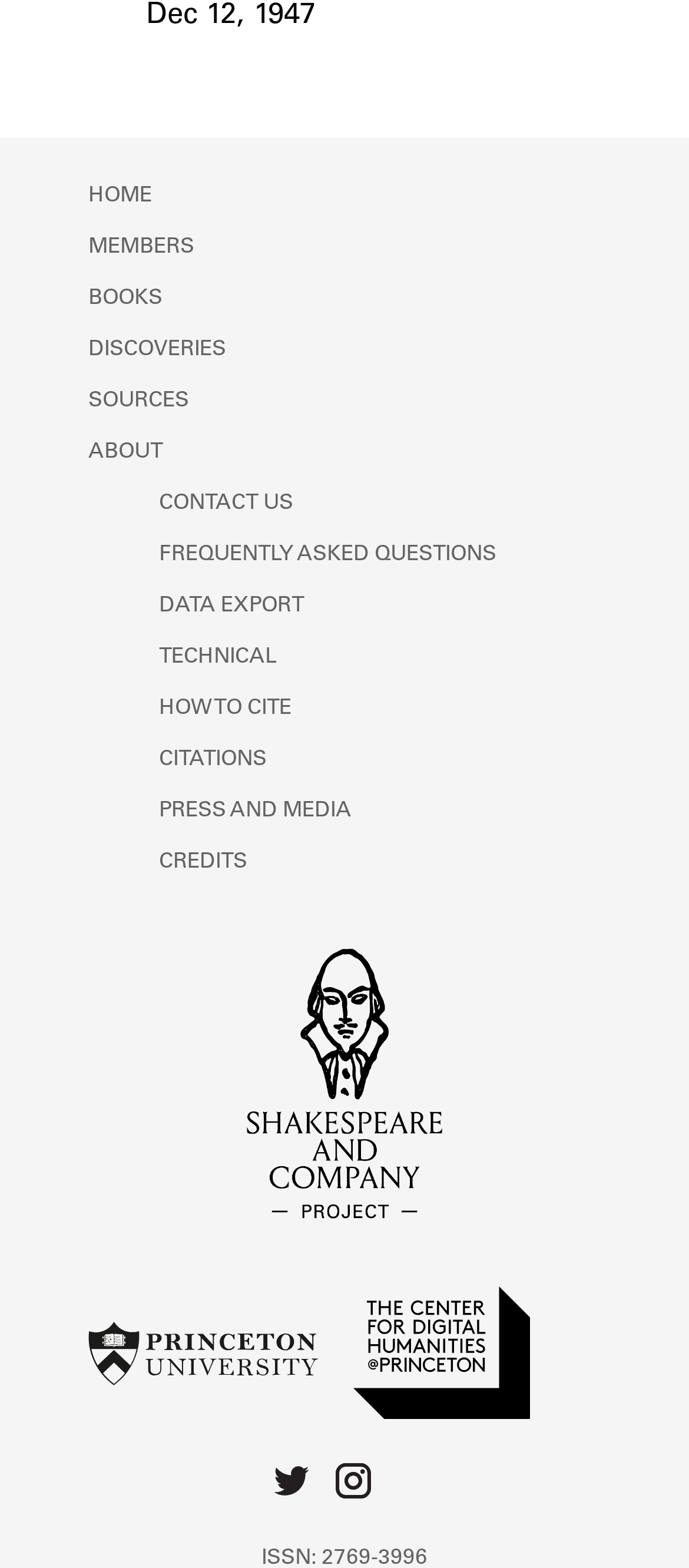Identify the bounding box coordinates of the area you need to click to perform the following instruction: "follow on Twitter".

[0.359, 0.934, 0.449, 0.962]